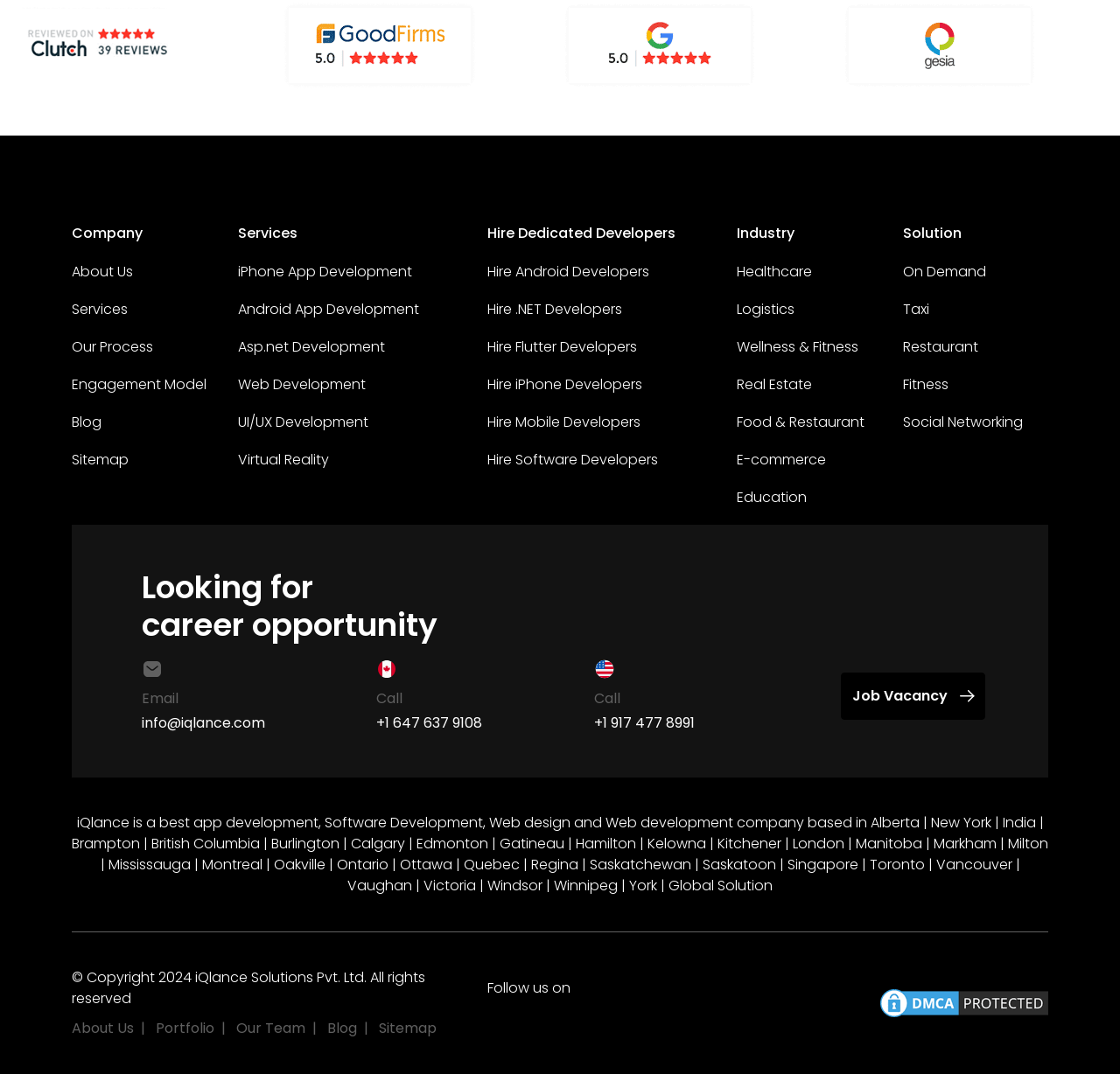What services does the company offer?
Give a comprehensive and detailed explanation for the question.

The services offered by the company are listed in the links 'iPhone App Development', 'Android App Development', 'Asp.net Development', 'Web Development', 'UI/UX Development', and 'Virtual Reality' under the 'Services' category.